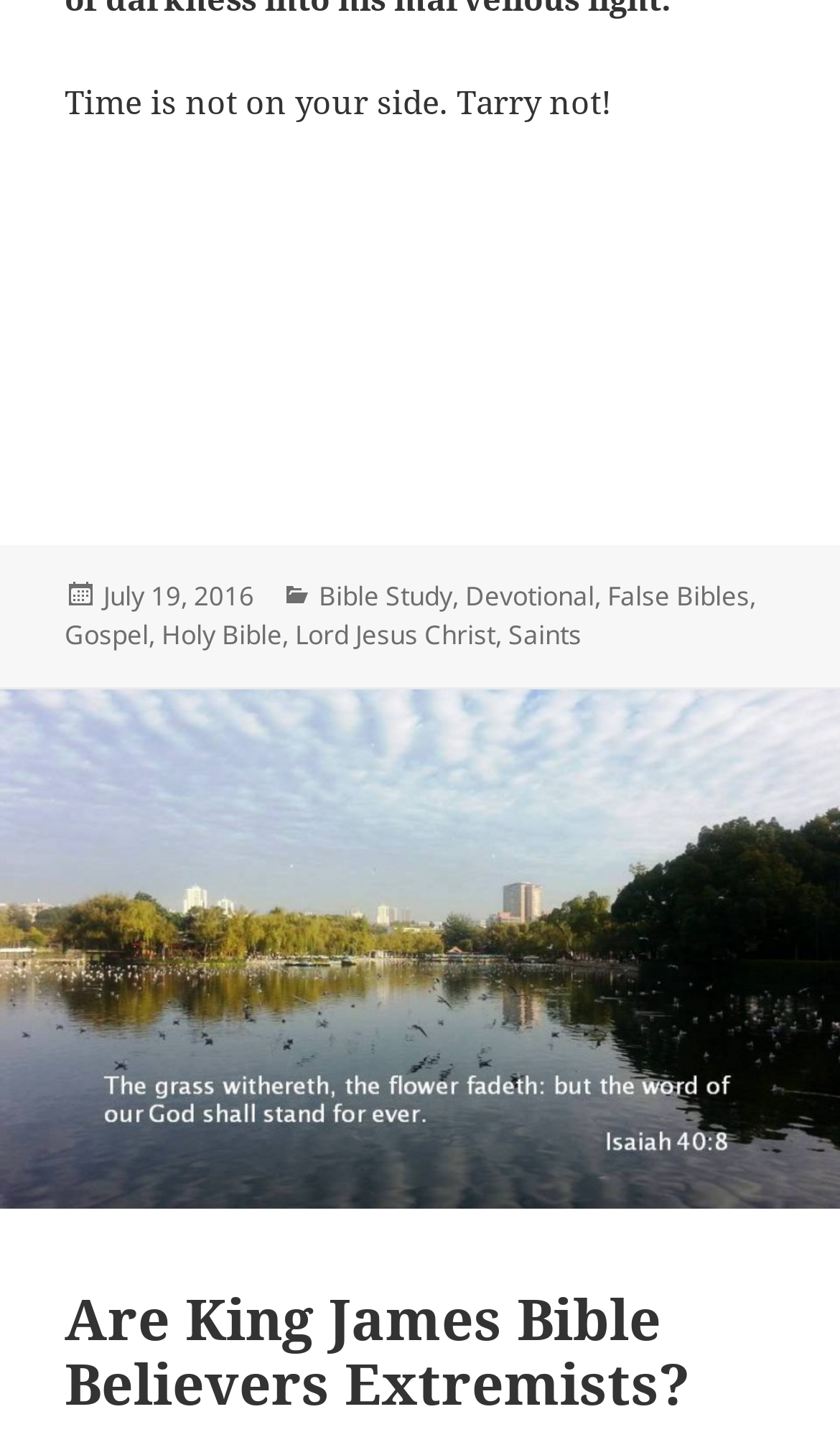Provide a short answer to the following question with just one word or phrase: What is the date of the posted article?

July 19, 2016